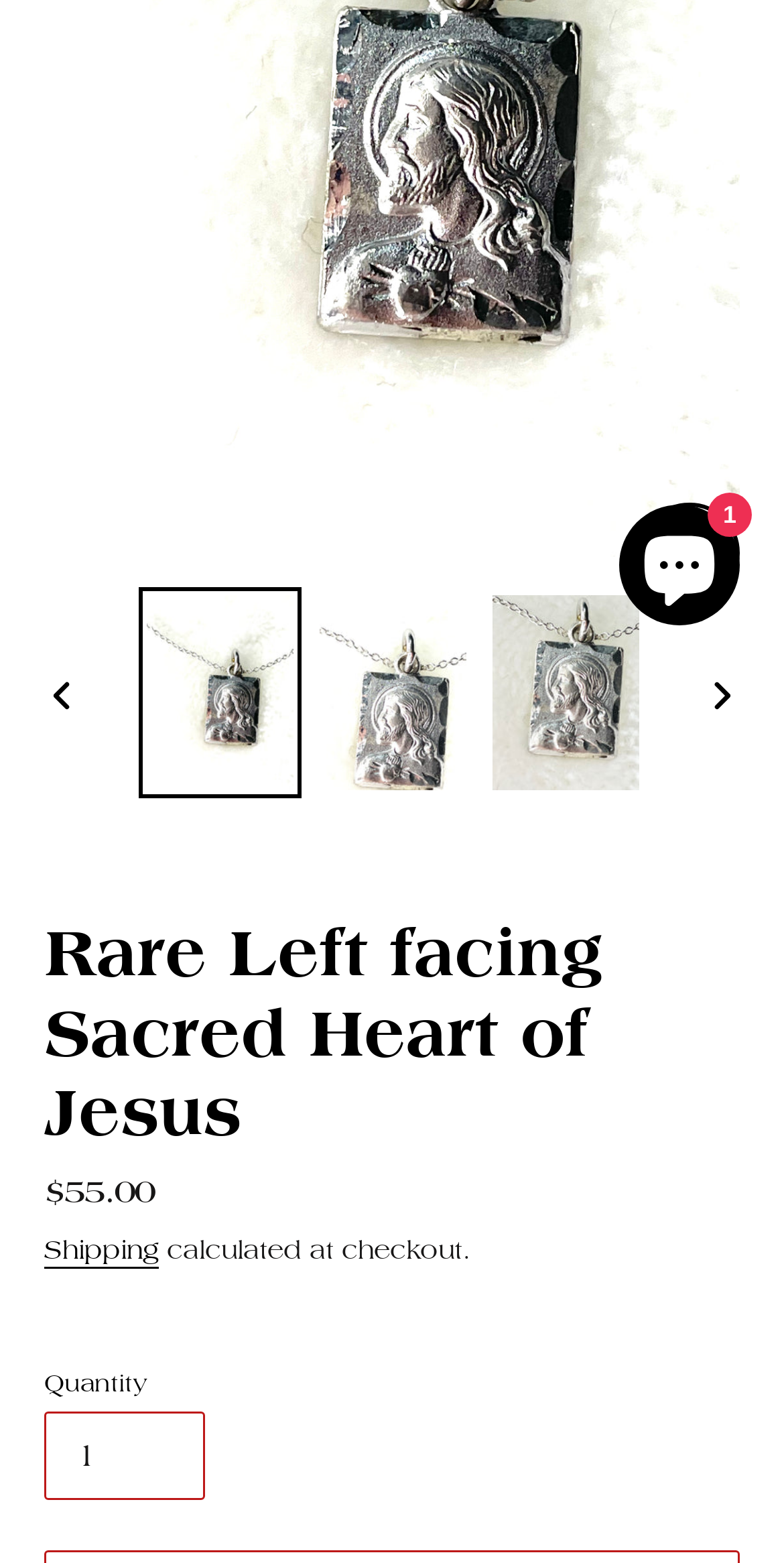Identify the bounding box coordinates of the HTML element based on this description: "Enable accessibility".

[0.826, 0.327, 0.933, 0.381]